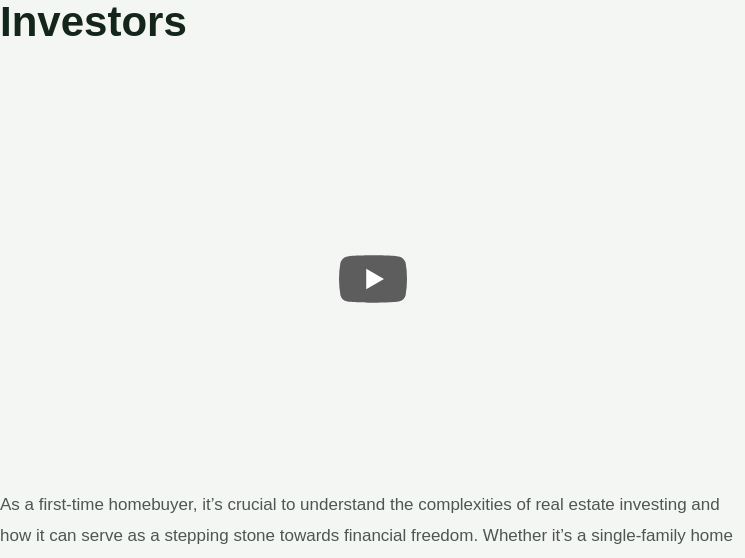Review the image closely and give a comprehensive answer to the question: What is the topic of the video in the image?

The video elaborates on the intricacies of real estate investing and its potential to pave the way toward financial independence, providing insights into selecting the right type of property.